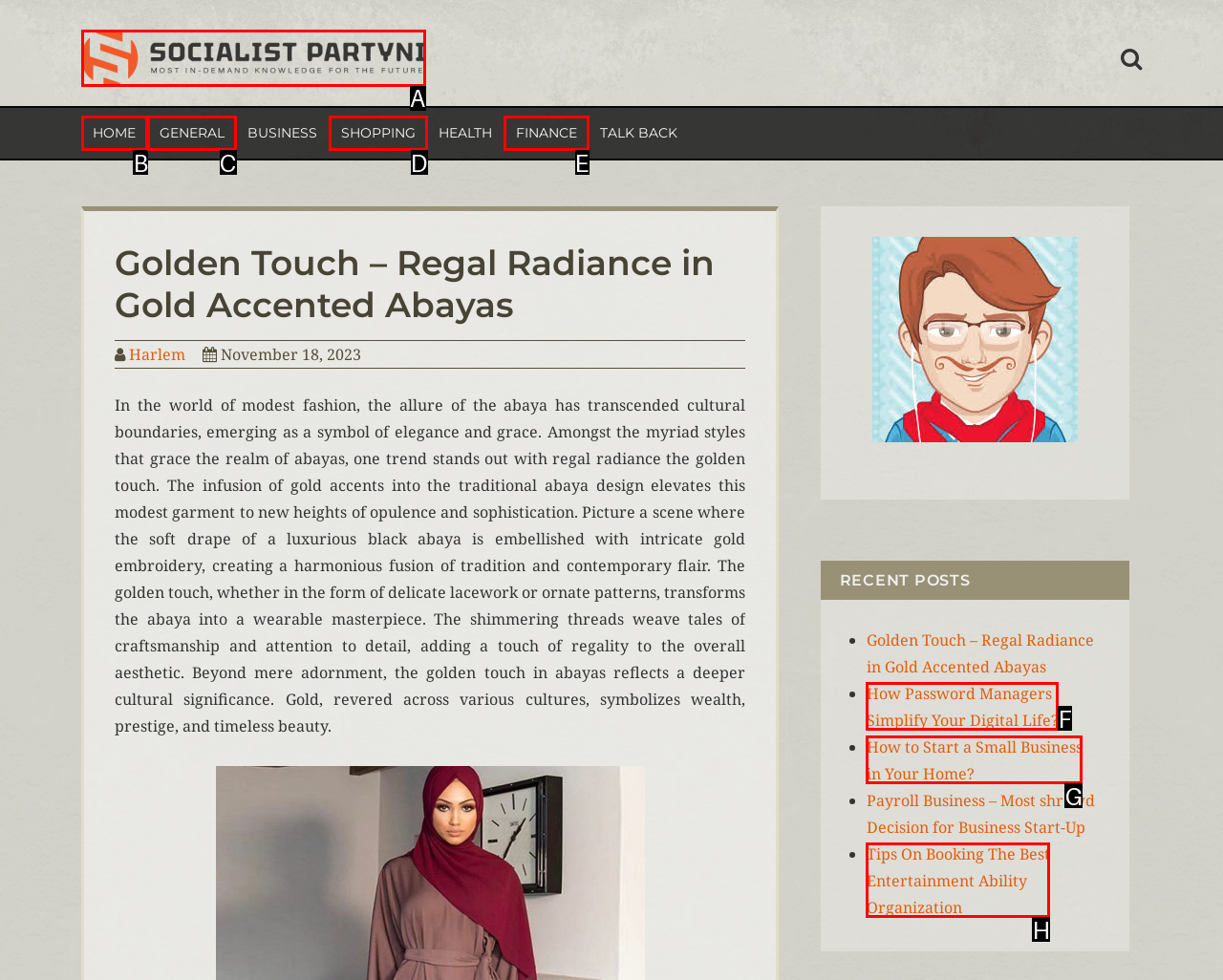Select the HTML element that corresponds to the description: Home. Reply with the letter of the correct option.

B